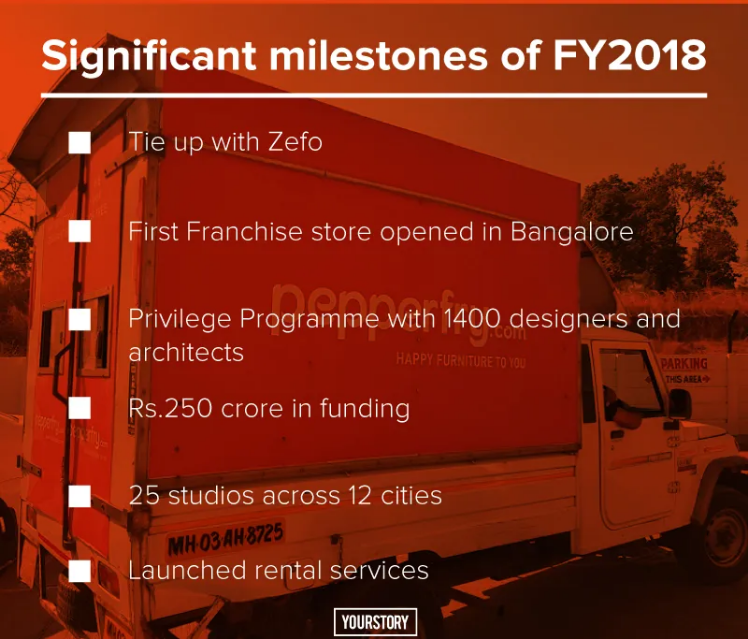Explain the image with as much detail as possible.

The image highlights significant milestones achieved by a furniture business during the fiscal year 2018. Prominently displayed are several key accomplishments, including a partnership with Zefo, the opening of the first franchise store in Bangalore, and the establishment of a Privilege Programme involving 1,400 designers and architects. Additional points include securing Rs. 250 crore in funding, launching 25 studios across 12 cities, and initiating rental services. The background features a truck adorned with the brand's logo, emphasizing its operational expansion and commitment to service, set against a warm-toned backdrop that enhances the visual impact.